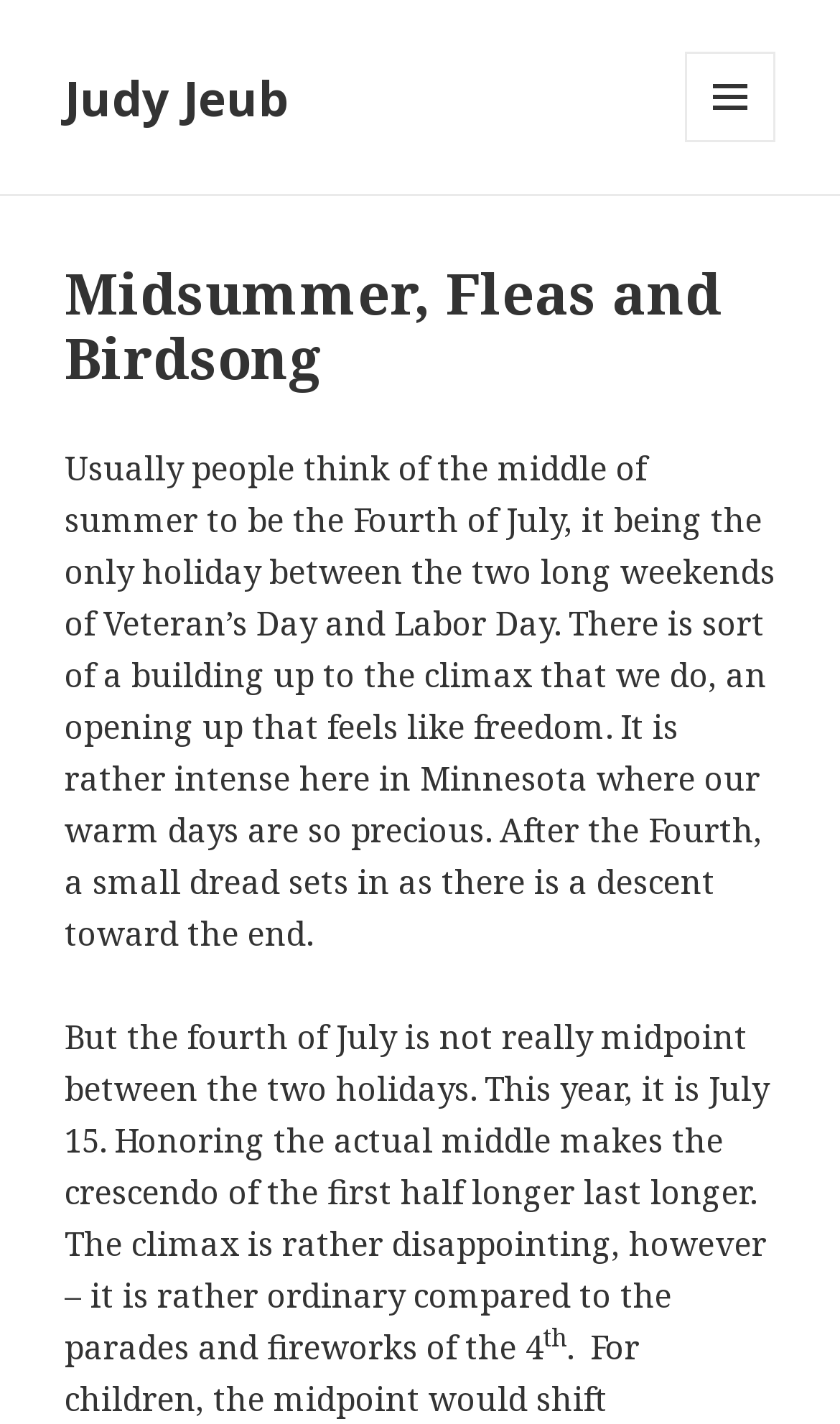Provide a short, one-word or phrase answer to the question below:
What is the tone of the article?

Reflective